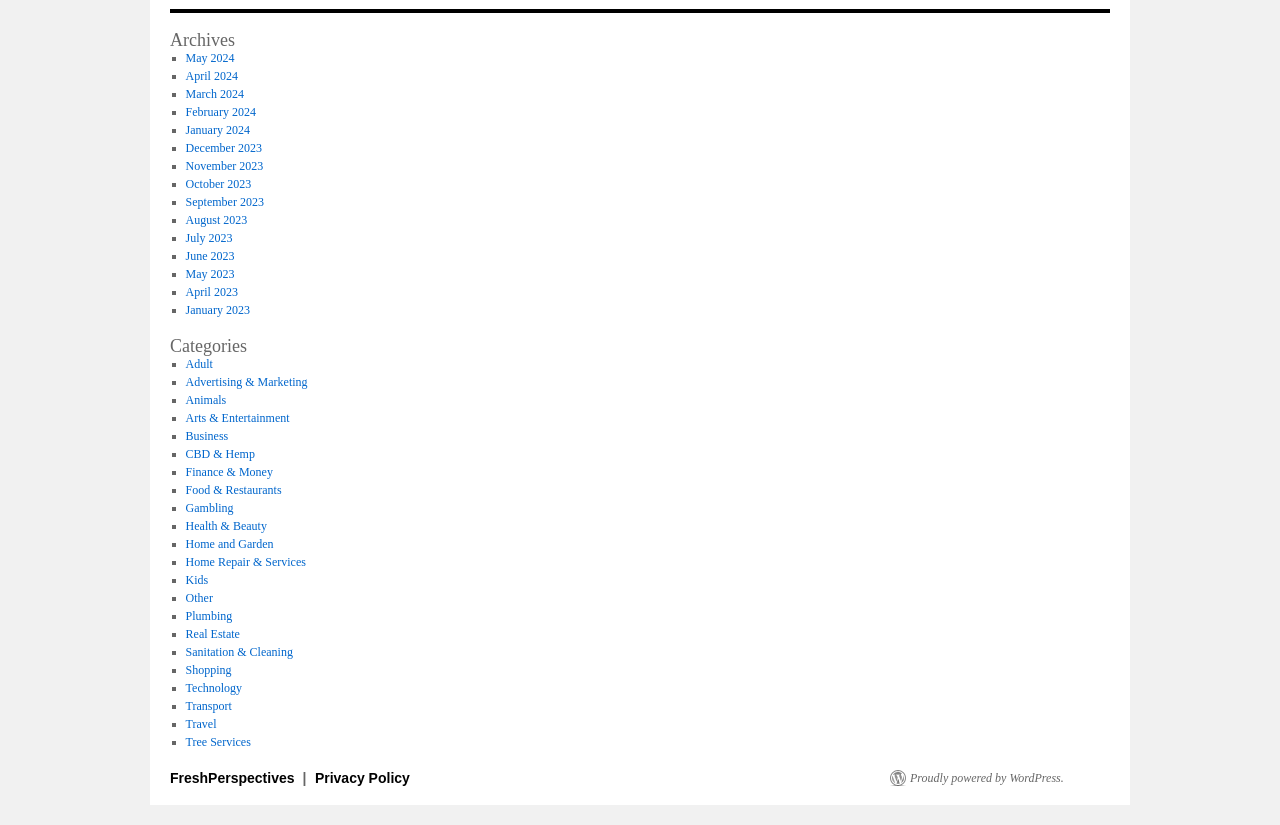Given the description alt="Tile Installation Scottsdale Logo", predict the bounding box coordinates of the UI element. Ensure the coordinates are in the format (top-left x, top-left y, bottom-right x, bottom-right y) and all values are between 0 and 1.

None